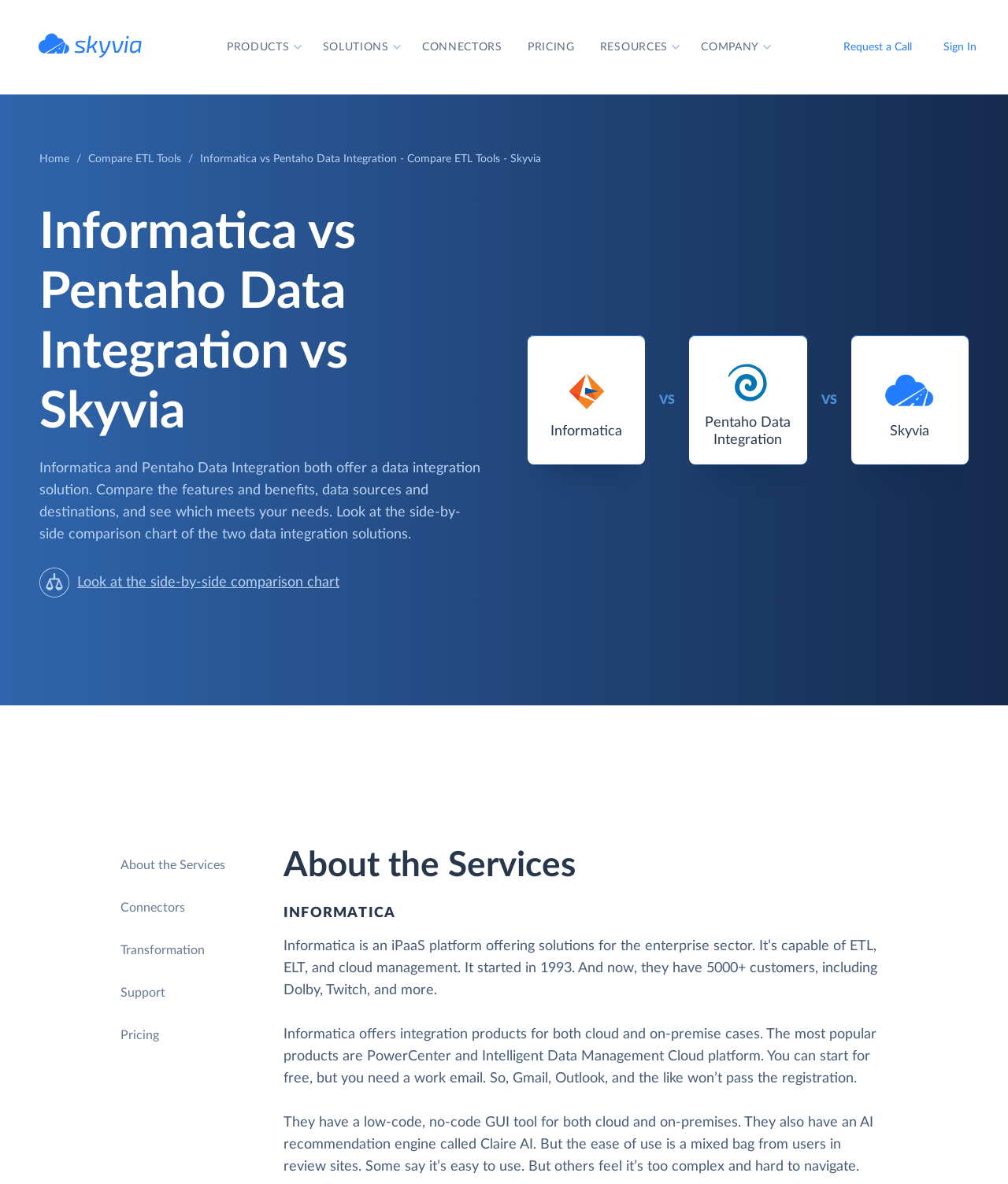Locate the bounding box coordinates of the region to be clicked to comply with the following instruction: "View the side-by-side comparison chart". The coordinates must be four float numbers between 0 and 1, in the form [left, top, right, bottom].

[0.039, 0.486, 0.337, 0.498]